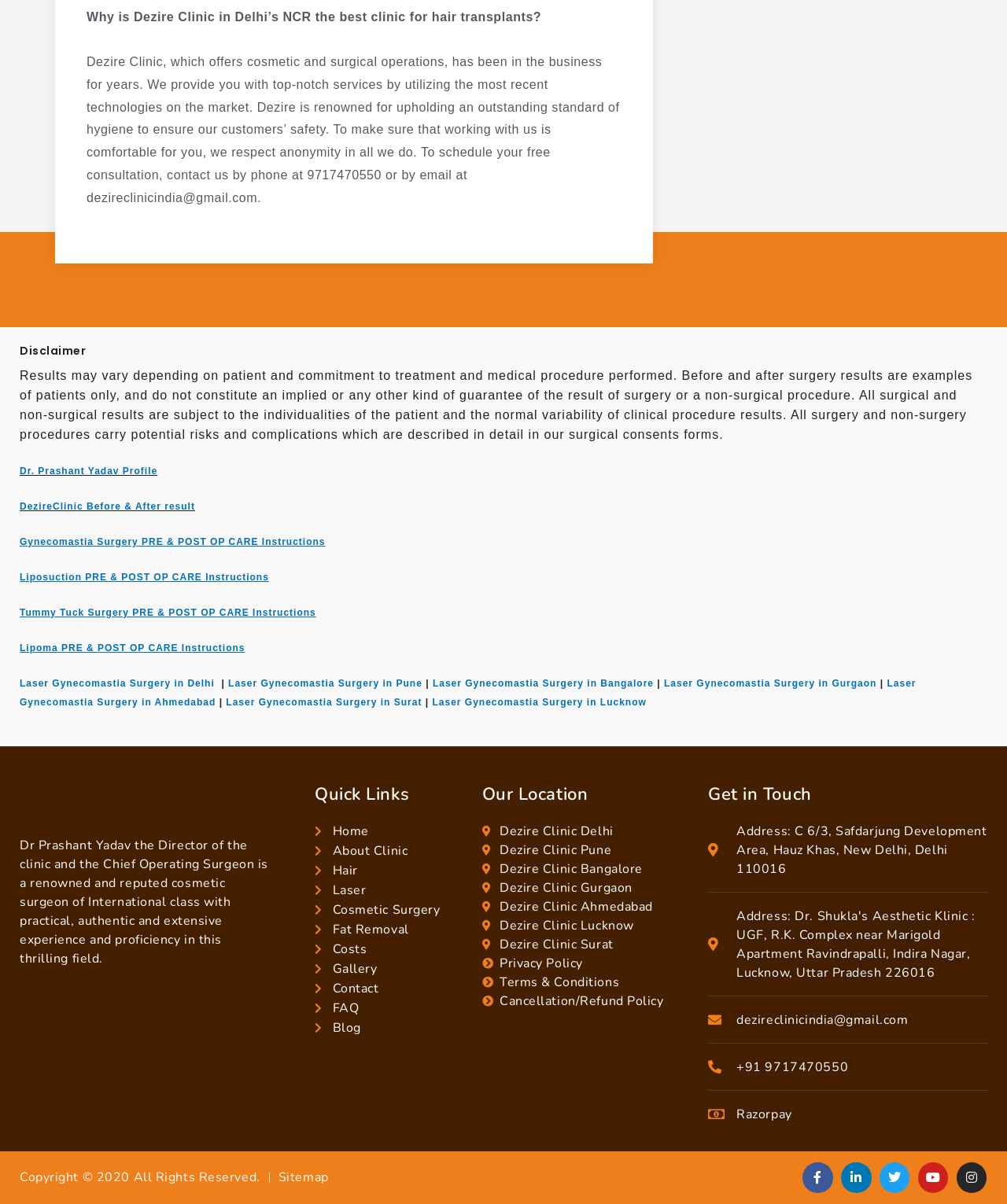Find and indicate the bounding box coordinates of the region you should select to follow the given instruction: "Read about the disclaimer".

[0.02, 0.286, 0.98, 0.298]